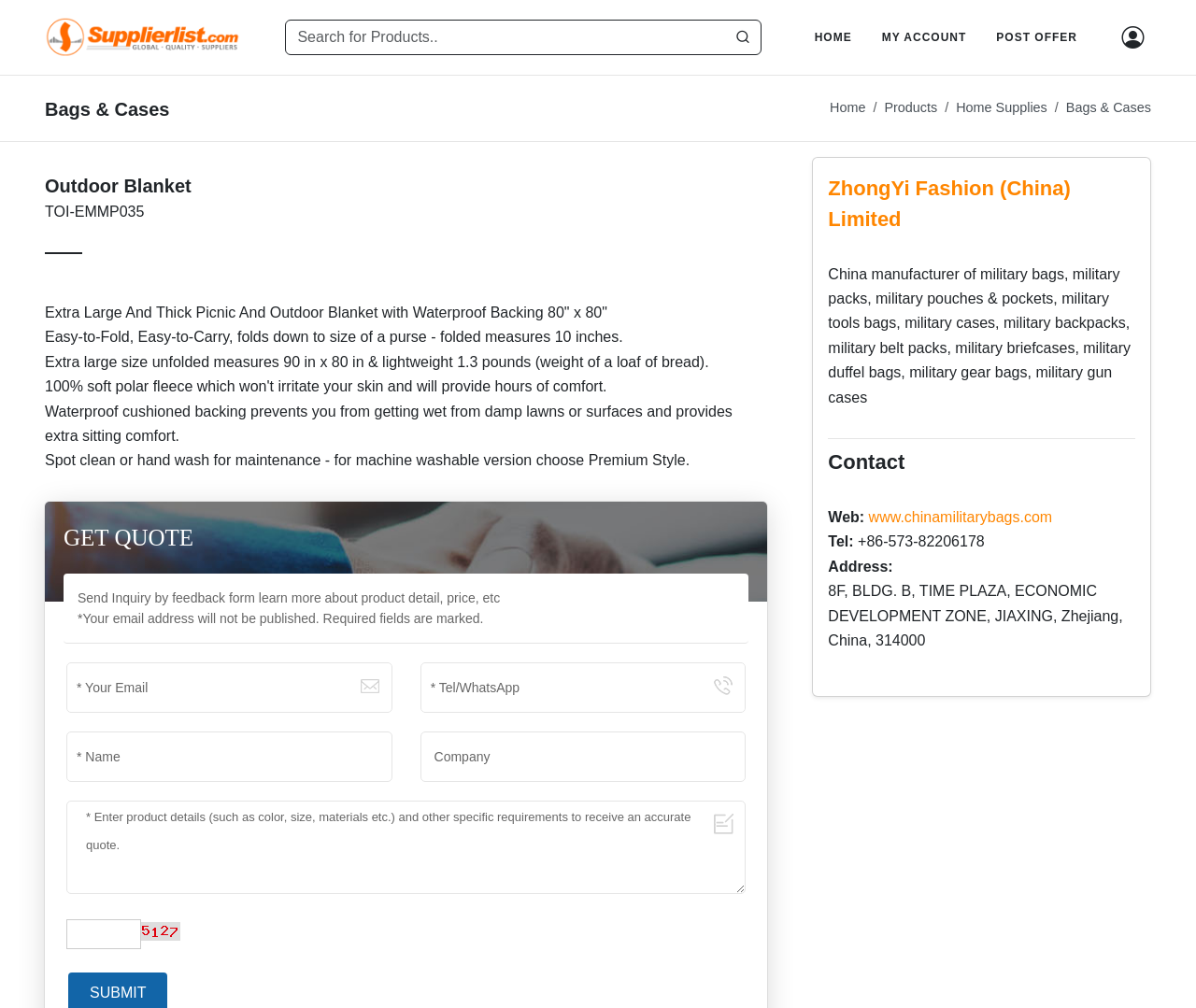Identify the bounding box for the UI element that is described as follows: "name="company" placeholder="Company"".

[0.351, 0.726, 0.624, 0.776]